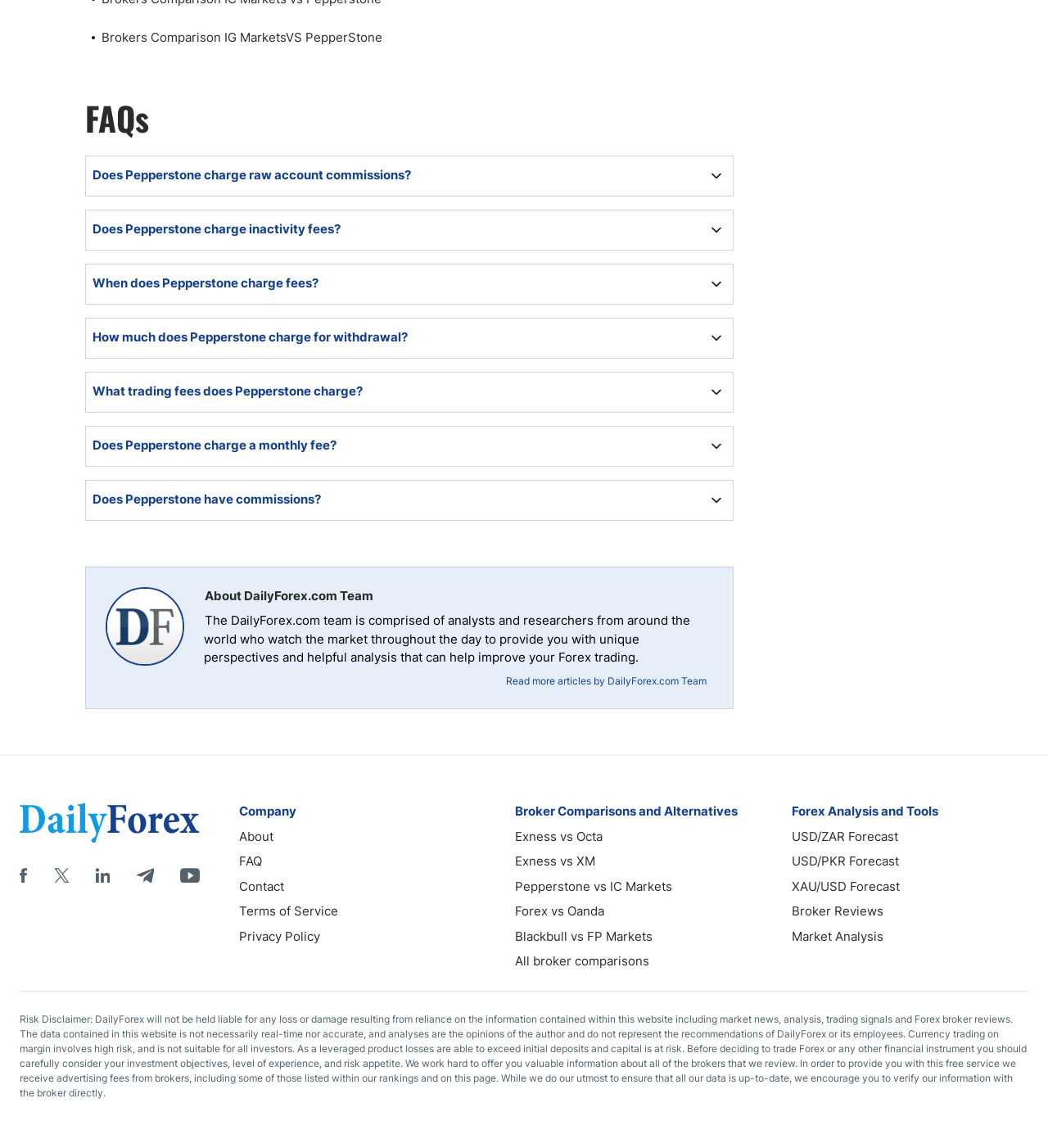Can you provide the bounding box coordinates for the element that should be clicked to implement the instruction: "Go to the About page"?

[0.228, 0.722, 0.261, 0.735]